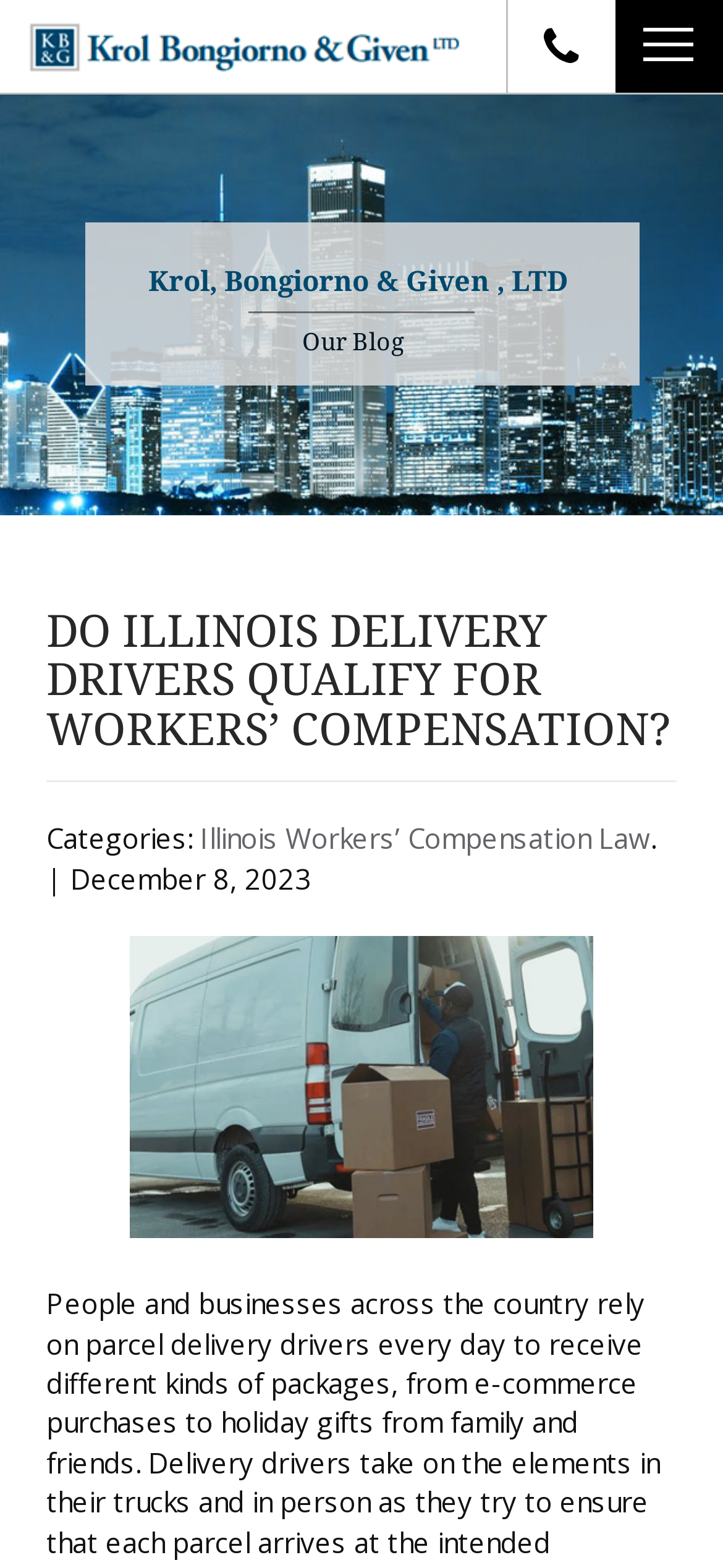Please mark the bounding box coordinates of the area that should be clicked to carry out the instruction: "read the blog".

[0.418, 0.209, 0.559, 0.227]